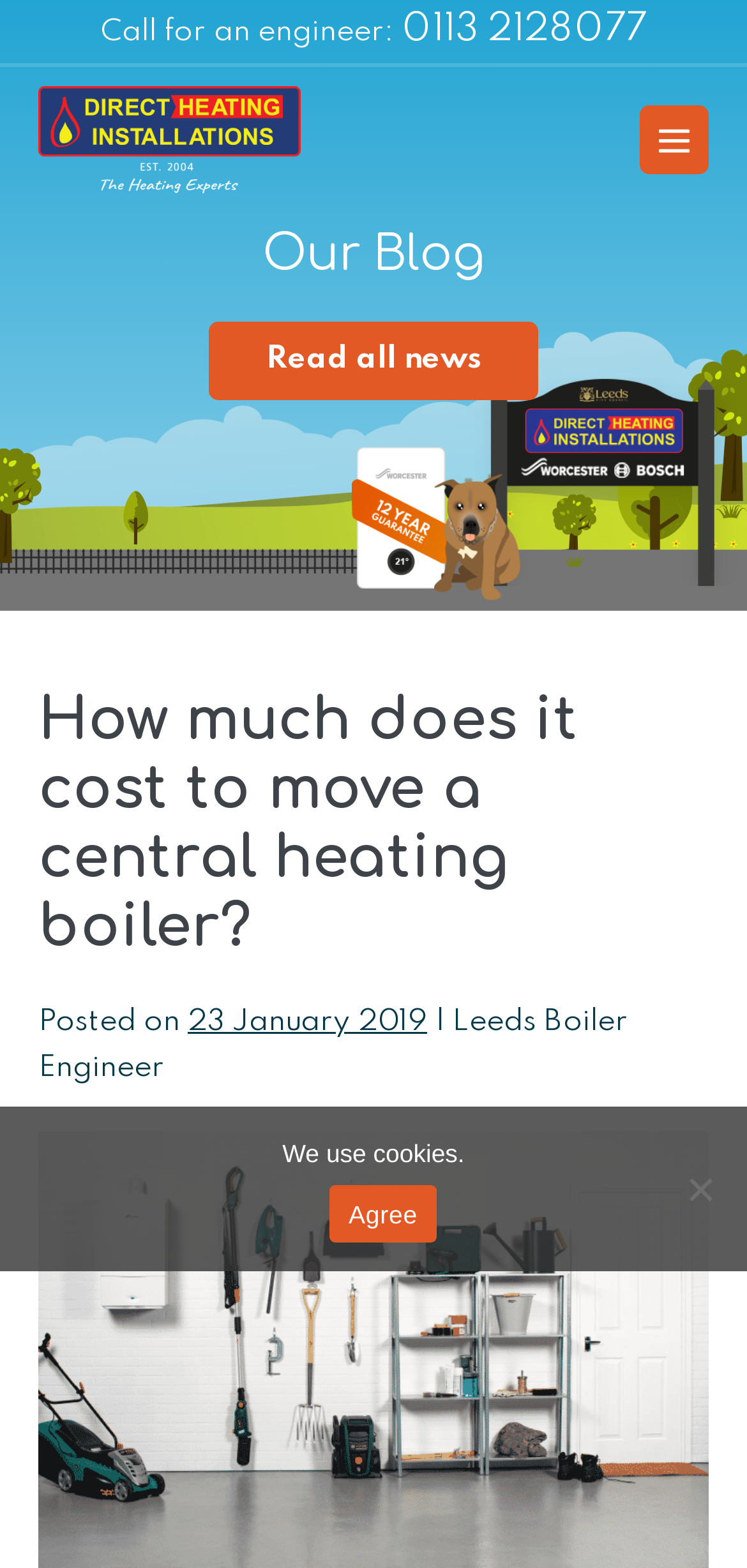Using the element description: "Agree", determine the bounding box coordinates for the specified UI element. The coordinates should be four float numbers between 0 and 1, [left, top, right, bottom].

[0.441, 0.756, 0.585, 0.792]